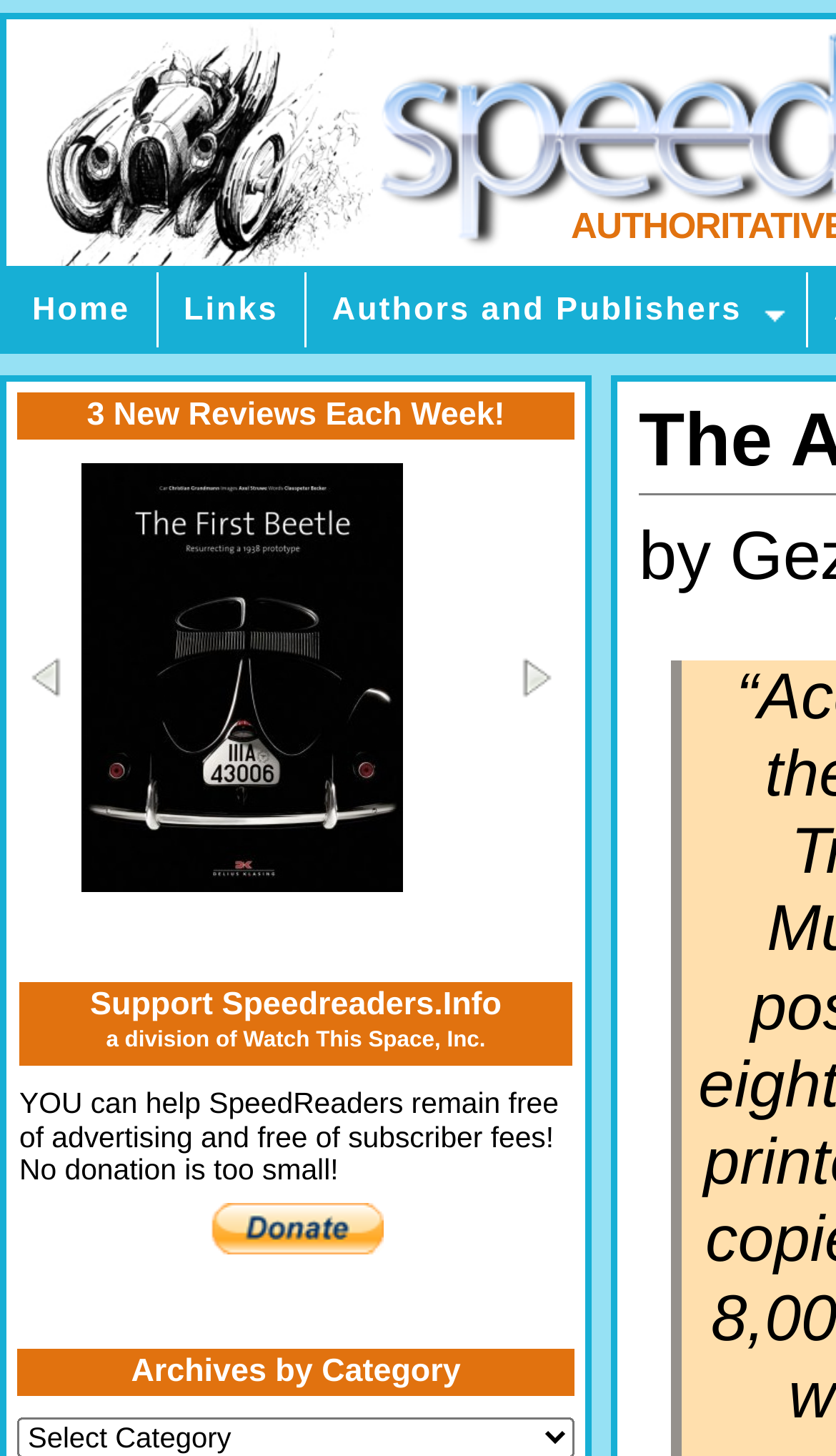What type of content is archived on this website?
Please give a detailed and thorough answer to the question, covering all relevant points.

The heading 'Archives by Category' suggests that this website archives content by category, and given the overall theme of the website, it is likely that the archived content is book reviews.